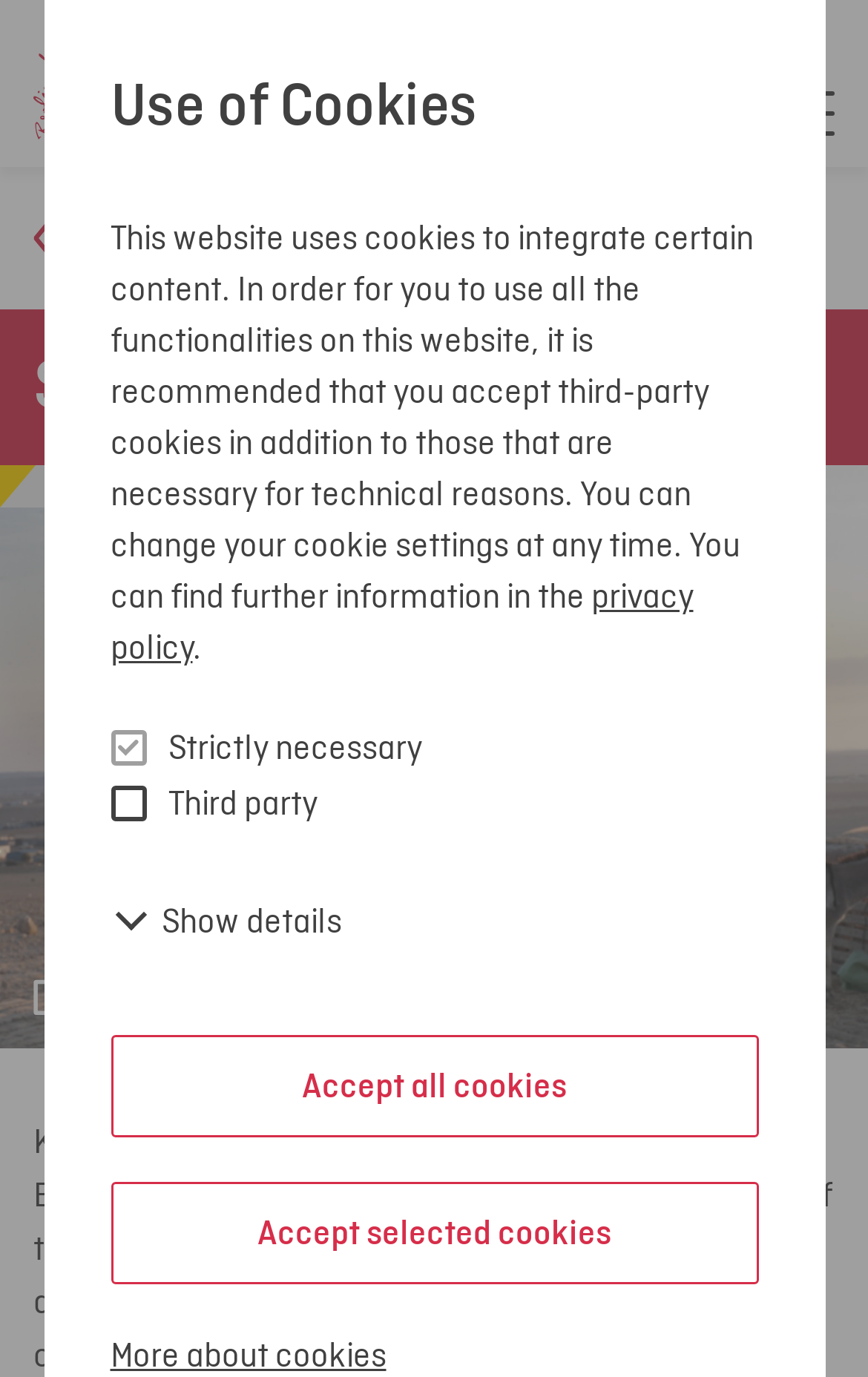Find the coordinates for the bounding box of the element with this description: "DRM Watermarking".

None